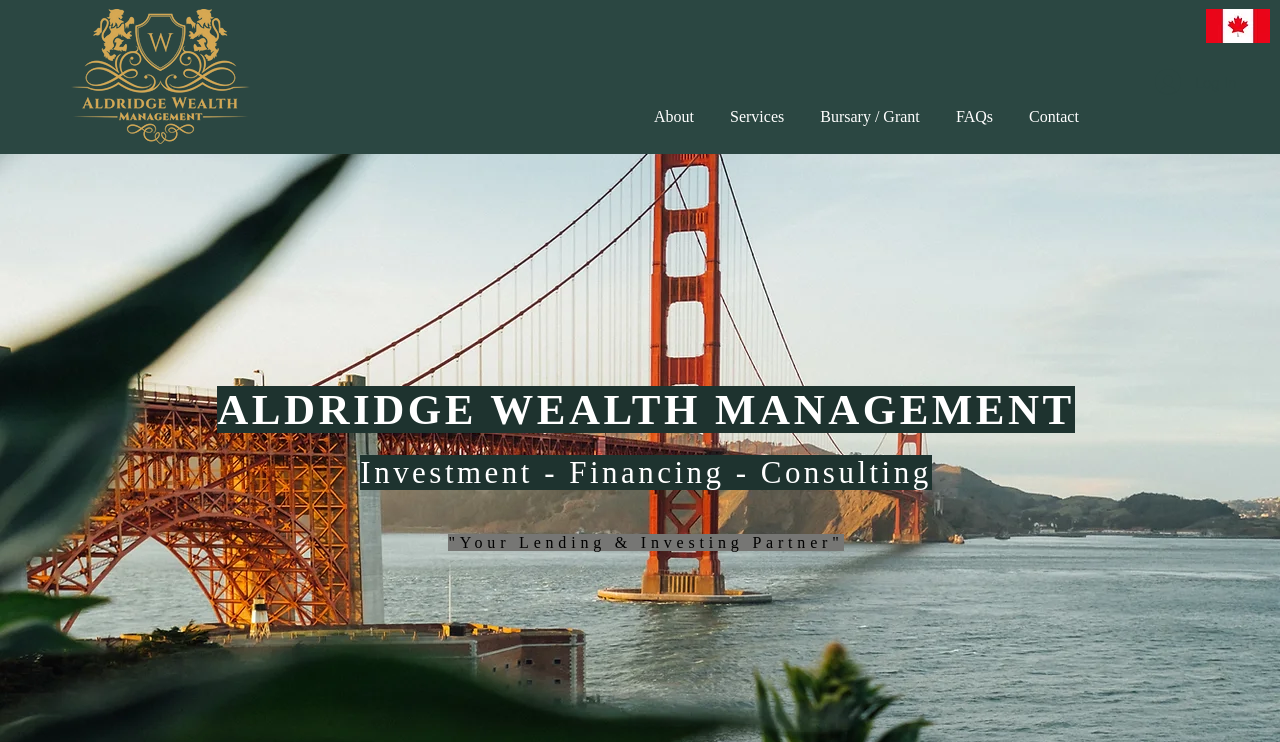Could you please study the image and provide a detailed answer to the question:
What is the company name?

The company name can be inferred from the logo image 'logo wasah.png' and the heading 'ALDRIDGE WEALTH MANAGEMENT Investment - Financing - Consulting'.